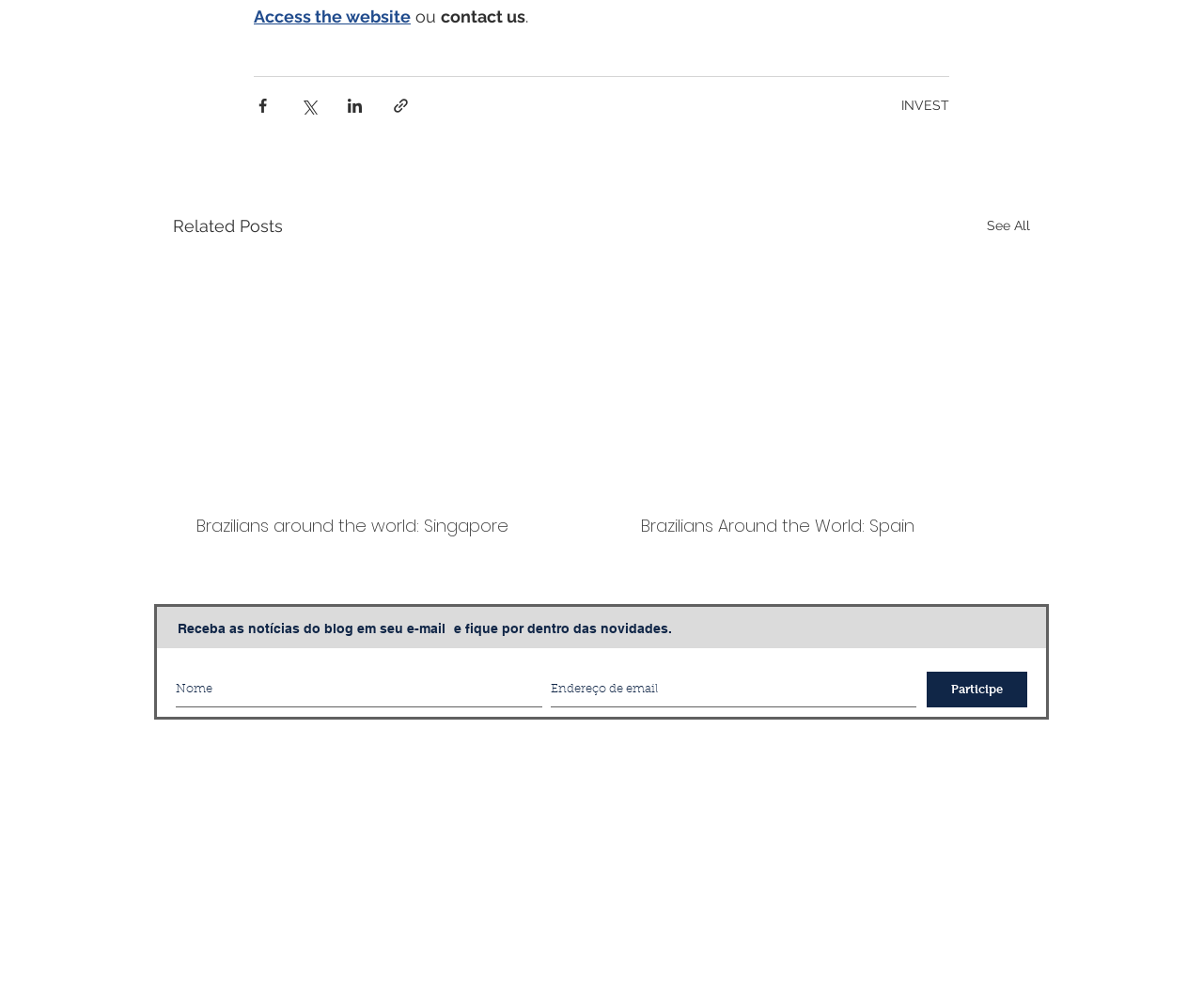From the screenshot, find the bounding box of the UI element matching this description: "See All". Supply the bounding box coordinates in the form [left, top, right, bottom], each a float between 0 and 1.

[0.82, 0.211, 0.856, 0.238]